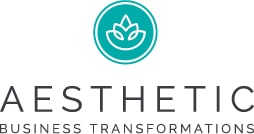What is the font style of 'AESTHETIC'?
Please provide an in-depth and detailed response to the question.

The question inquires about the font style of the word 'AESTHETIC' in the logo. According to the caption, the word 'AESTHETIC' is displayed prominently in a bold, modern font, indicating a focus on aesthetics and visual appeal.